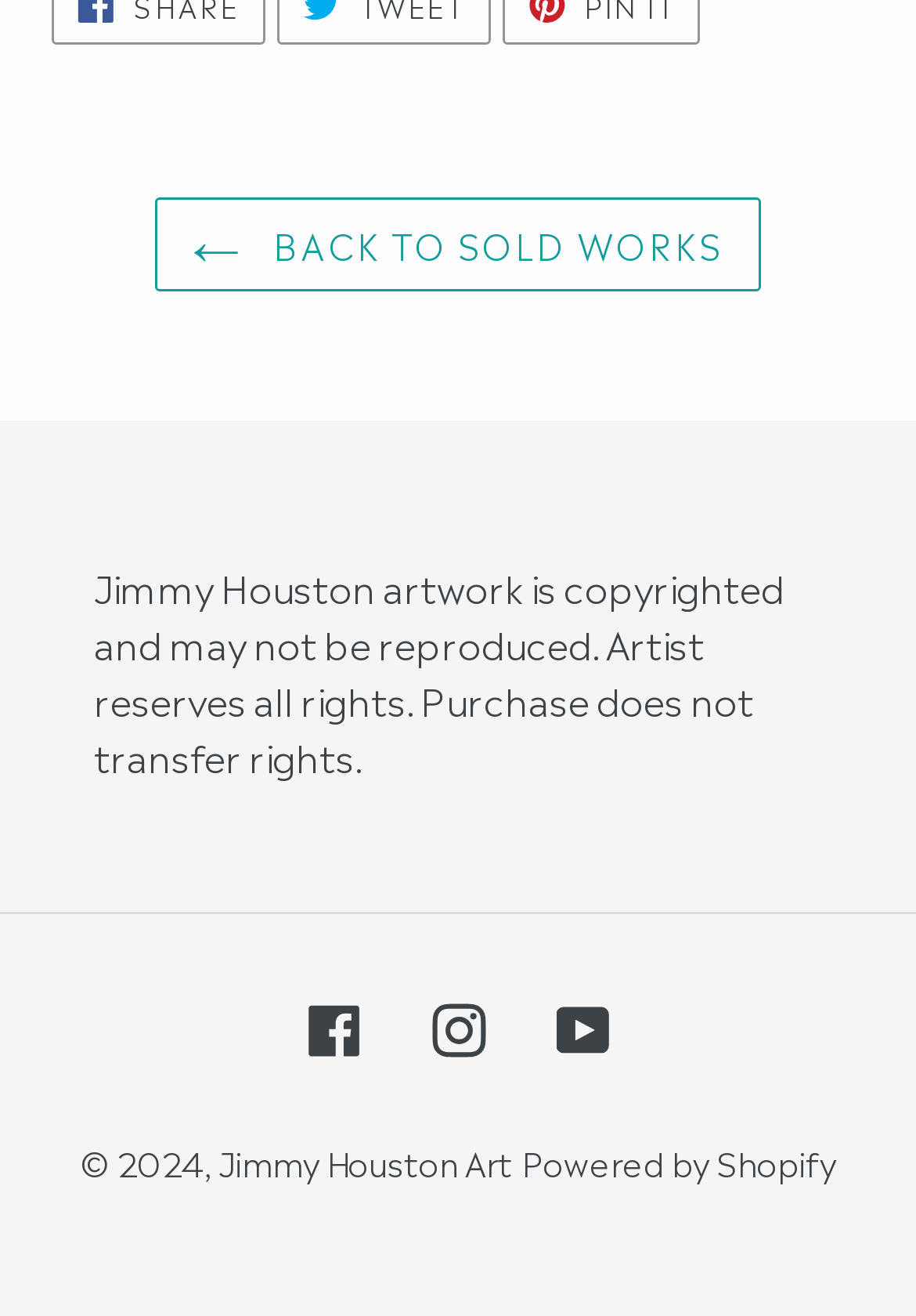Using the given description, provide the bounding box coordinates formatted as (top-left x, top-left y, bottom-right x, bottom-right y), with all values being floating point numbers between 0 and 1. Description: Facebook

[0.335, 0.753, 0.394, 0.803]